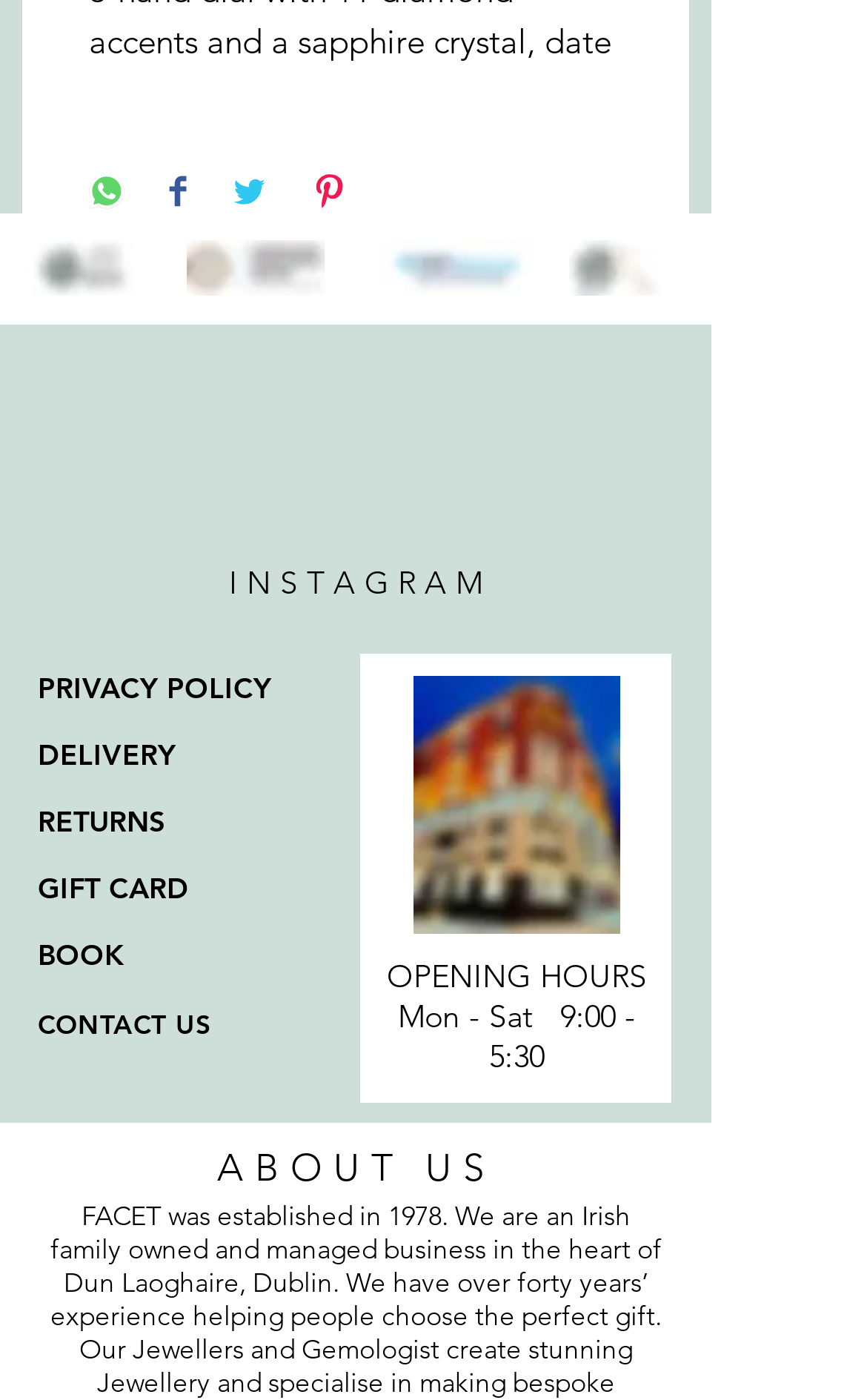Please determine the bounding box coordinates of the element's region to click for the following instruction: "Pin on Pinterest".

[0.359, 0.124, 0.4, 0.154]